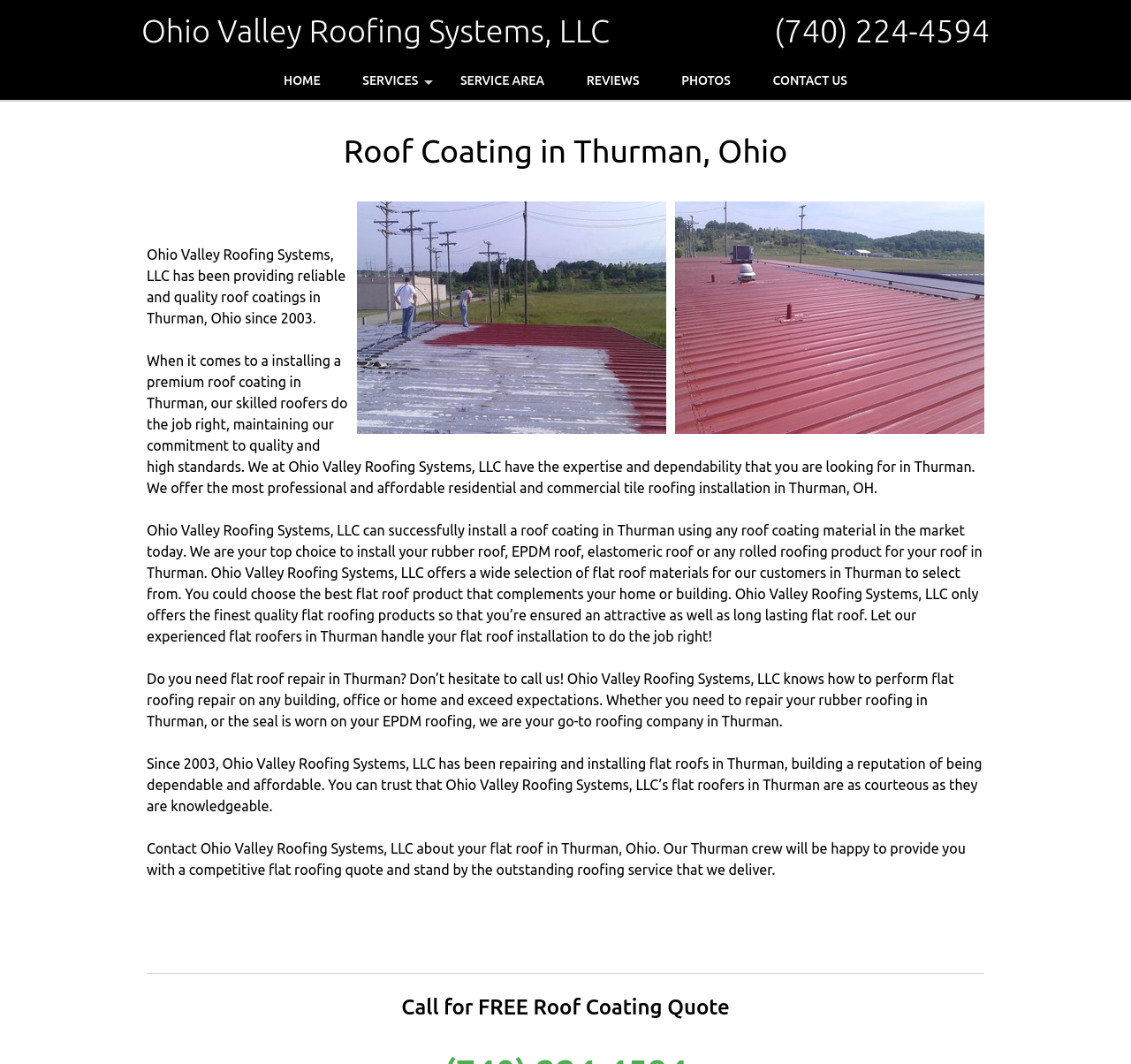What is the company name?
Relying on the image, give a concise answer in one word or a brief phrase.

Ohio Valley Roofing Systems, LLC